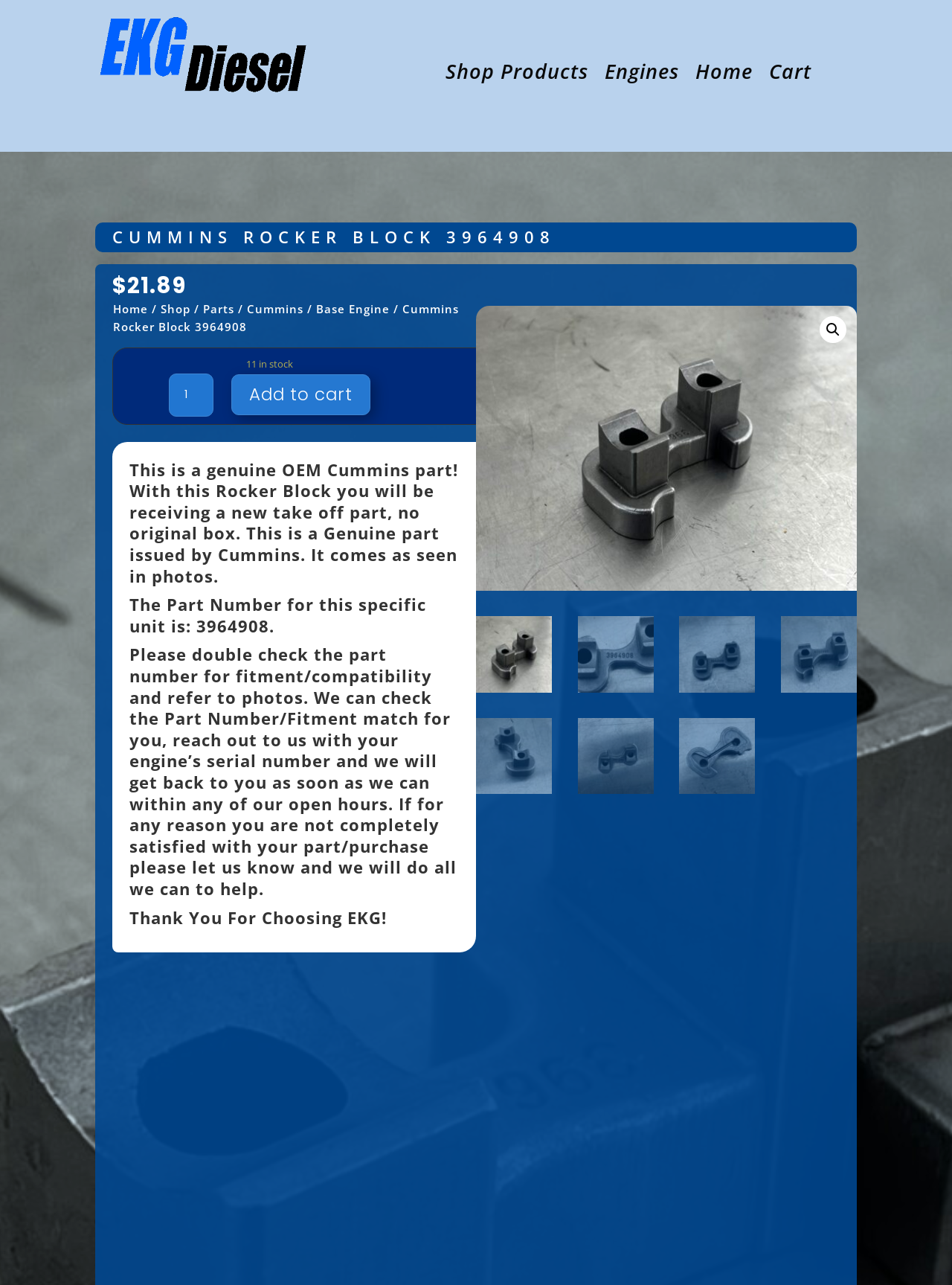Calculate the bounding box coordinates of the UI element given the description: "Add to cart".

[0.243, 0.291, 0.389, 0.323]